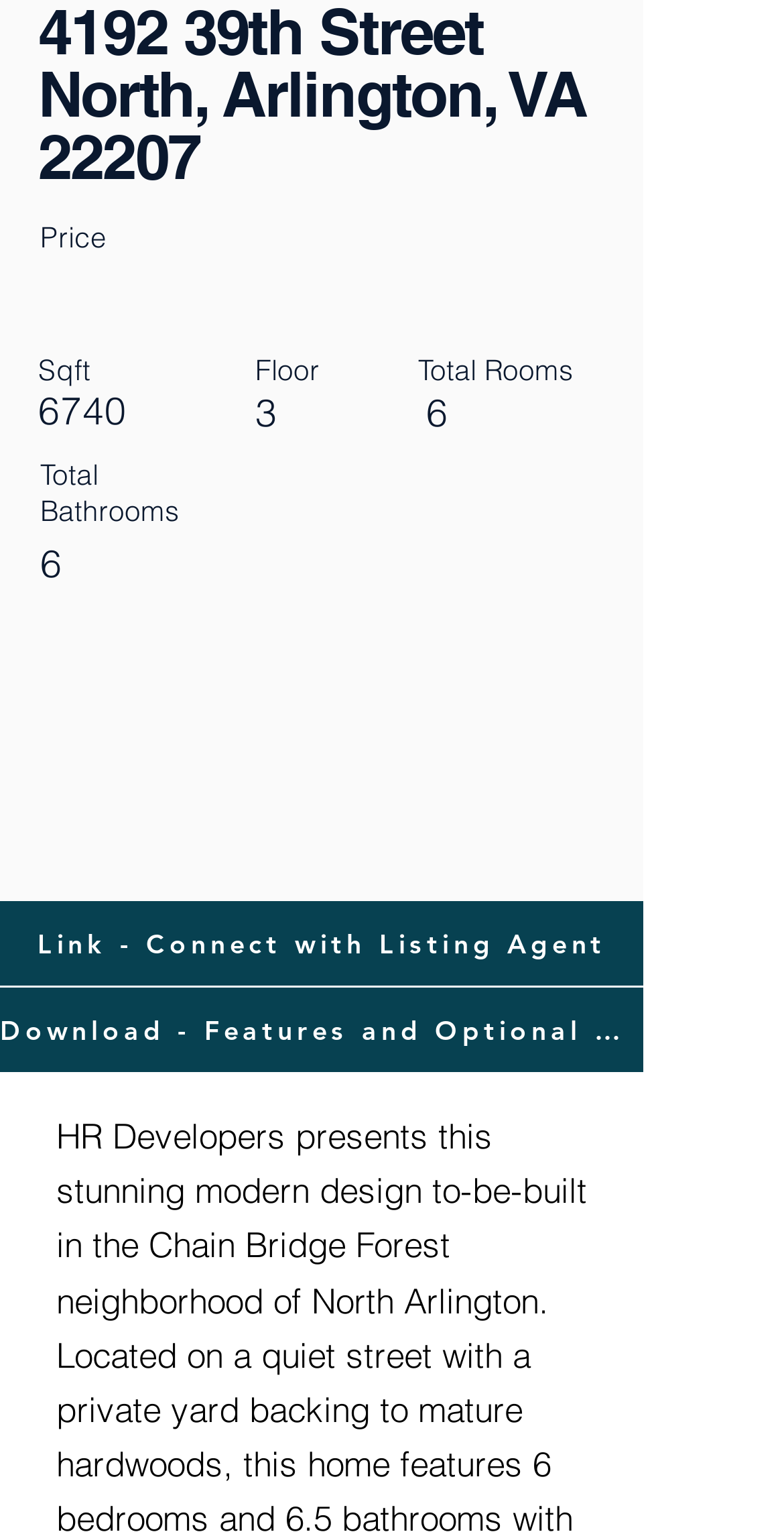Please analyze the image and provide a thorough answer to the question:
What is the square footage of the property?

The square footage of the property is mentioned in the StaticText element with the text '6740' which is next to the 'Sqft' label.